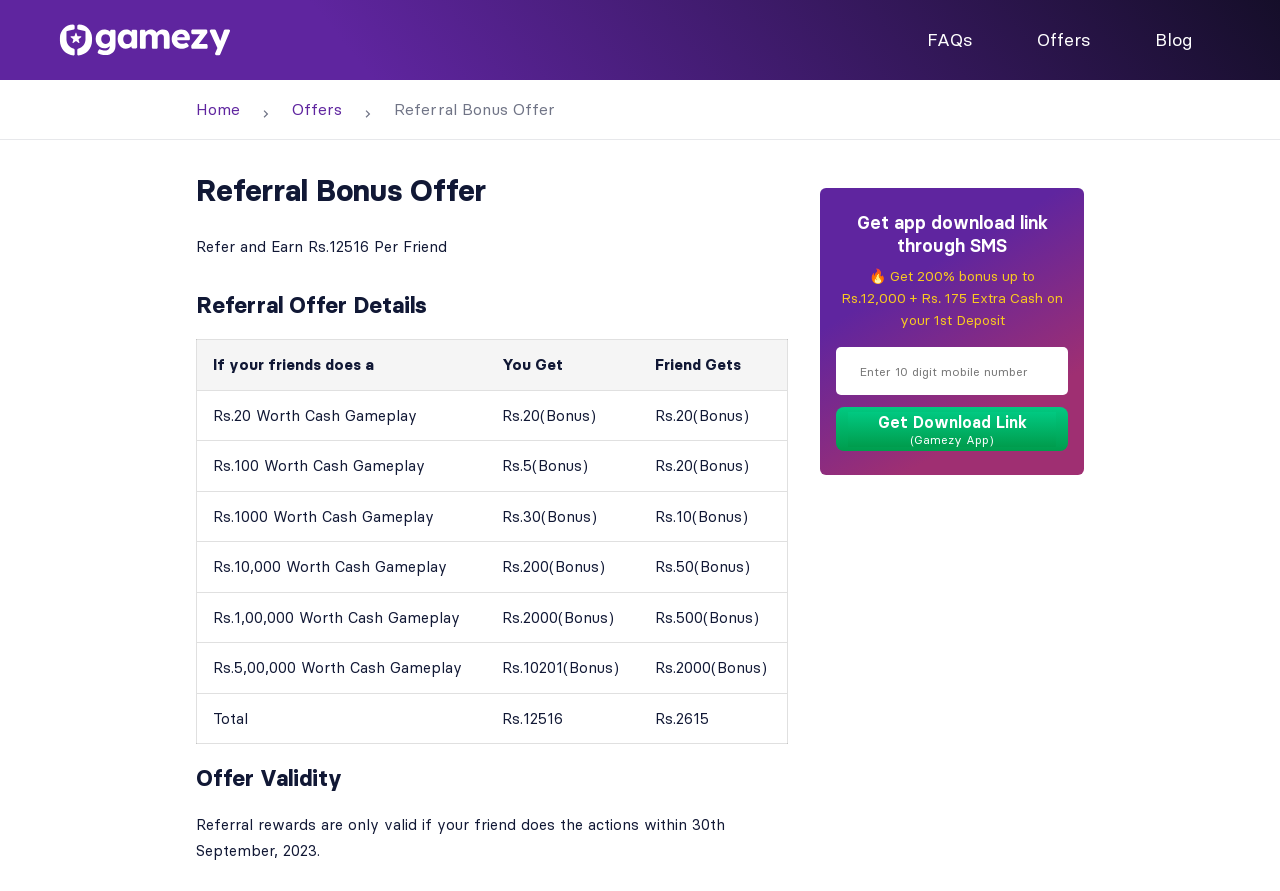What is the maximum referral bonus?
From the image, respond using a single word or phrase.

Rs.12516